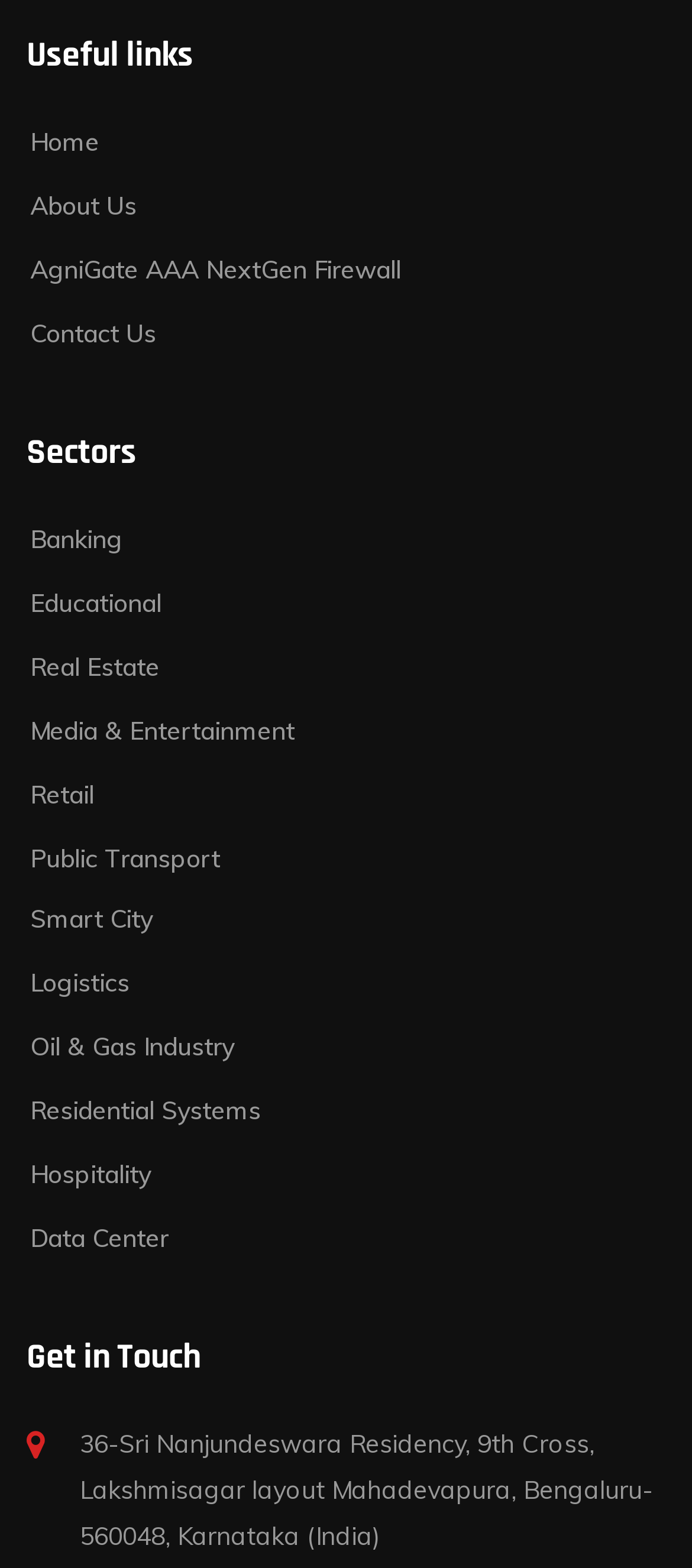Please determine the bounding box coordinates of the element to click in order to execute the following instruction: "Contact Us". The coordinates should be four float numbers between 0 and 1, specified as [left, top, right, bottom].

[0.038, 0.195, 0.962, 0.231]